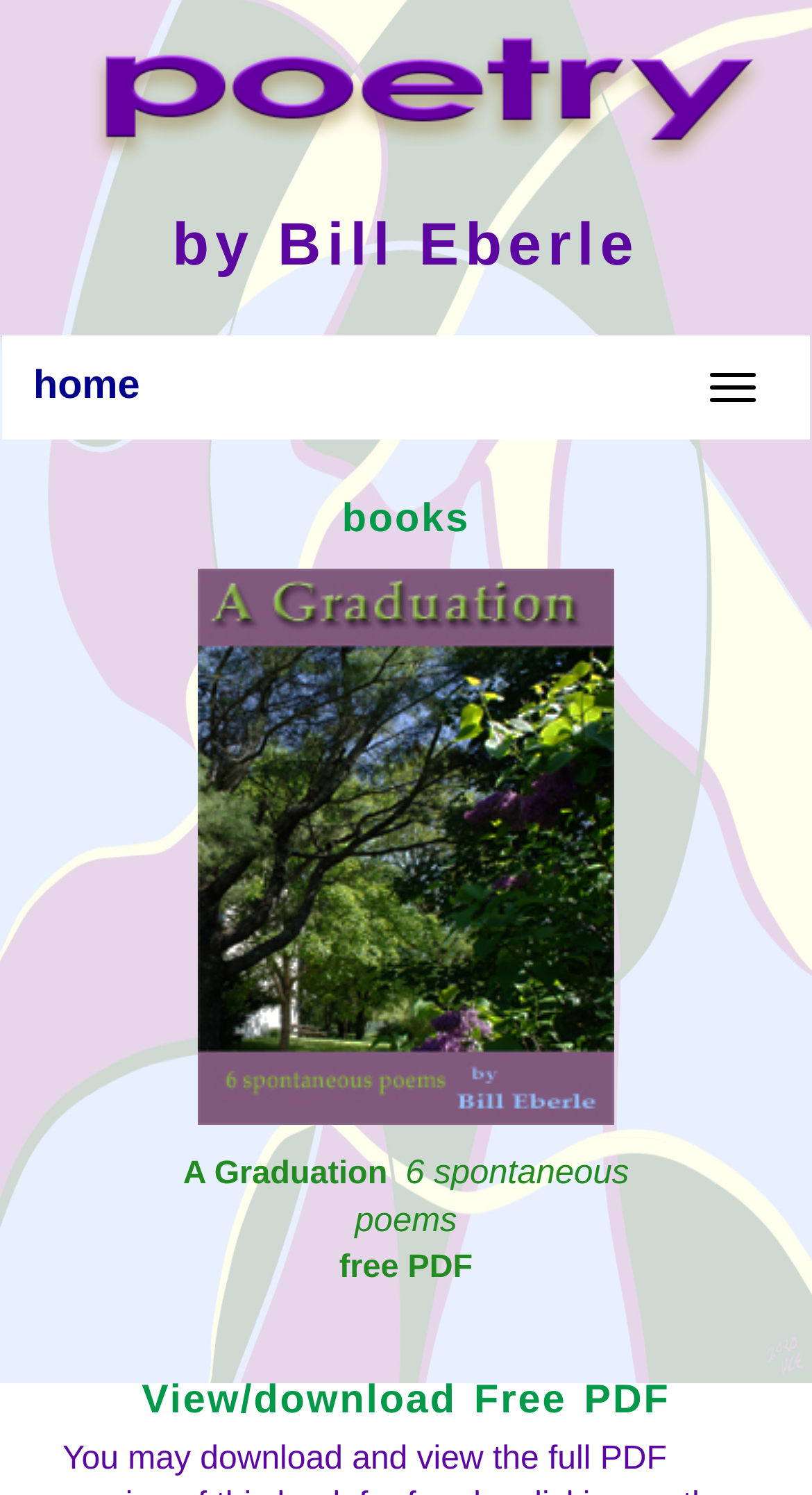For the given element description parent_node: by Bill Eberle, determine the bounding box coordinates of the UI element. The coordinates should follow the format (top-left x, top-left y, bottom-right x, bottom-right y) and be within the range of 0 to 1.

[0.076, 0.003, 0.94, 0.14]